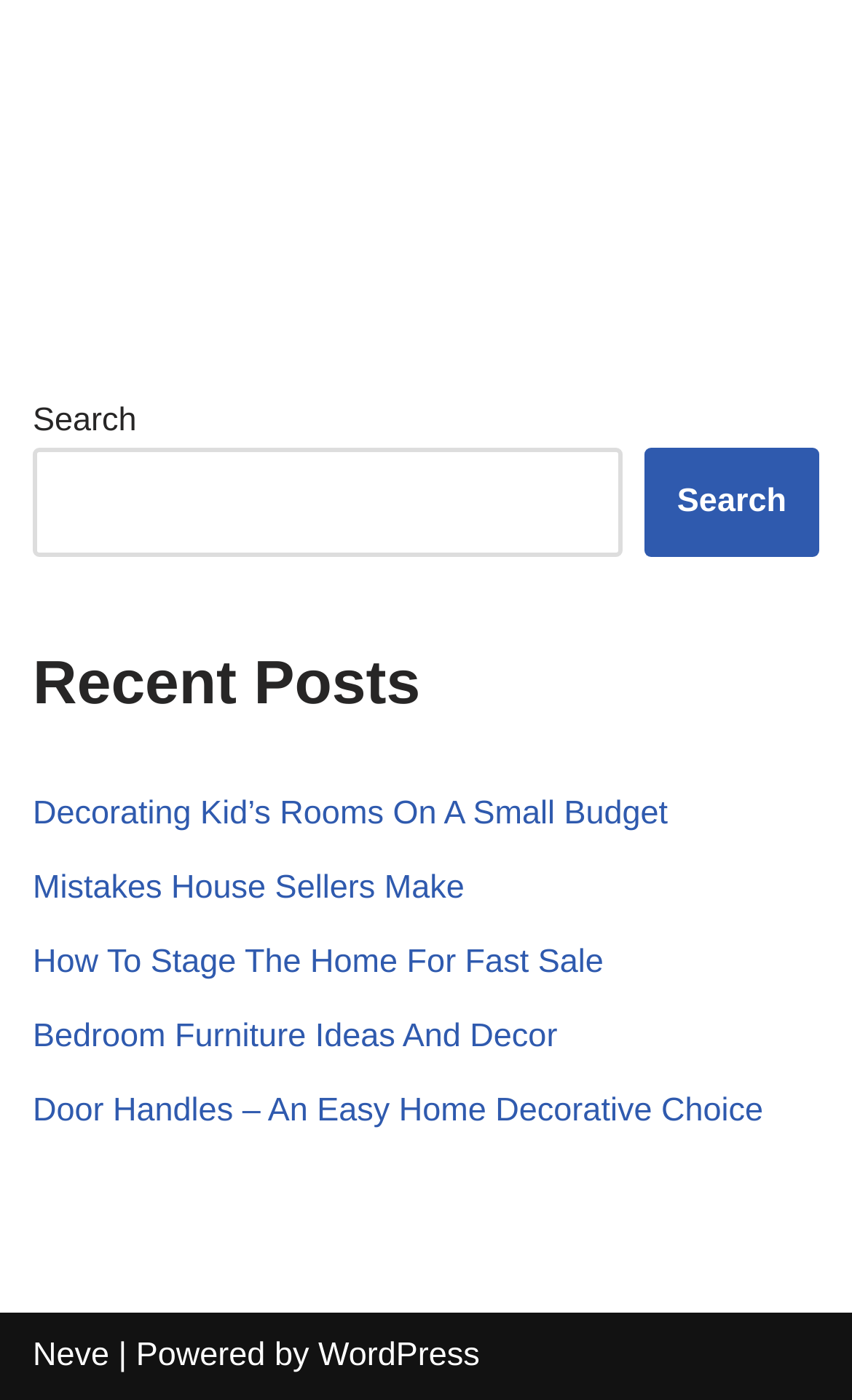Find the bounding box of the element with the following description: "Bedroom Furniture Ideas And Decor". The coordinates must be four float numbers between 0 and 1, formatted as [left, top, right, bottom].

[0.038, 0.727, 0.654, 0.754]